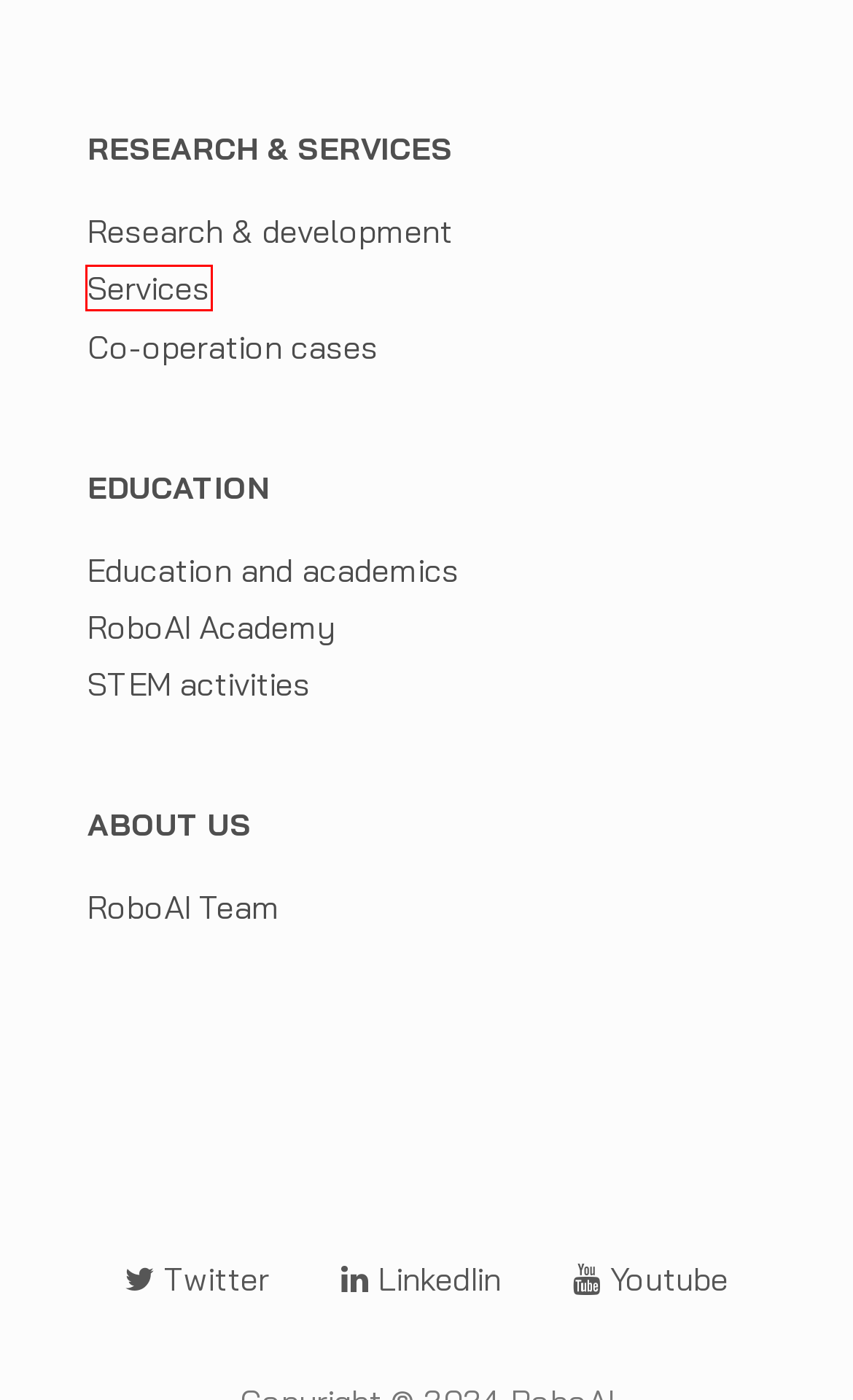Observe the provided screenshot of a webpage that has a red rectangle bounding box. Determine the webpage description that best matches the new webpage after clicking the element inside the red bounding box. Here are the candidates:
A. The Robotics Academy will henceforth be known as the RoboAI Academy - RoboAI
B. Education and Academies - RoboAI
C. Services - RoboAI
D. RoboAI Team - RoboAI
E. Research and development - RoboAI
F. LISKO-hanke | Porin yliopistokeskus
G. RoboAI Academy - RoboAI
H. STEM activities - RoboAI

C